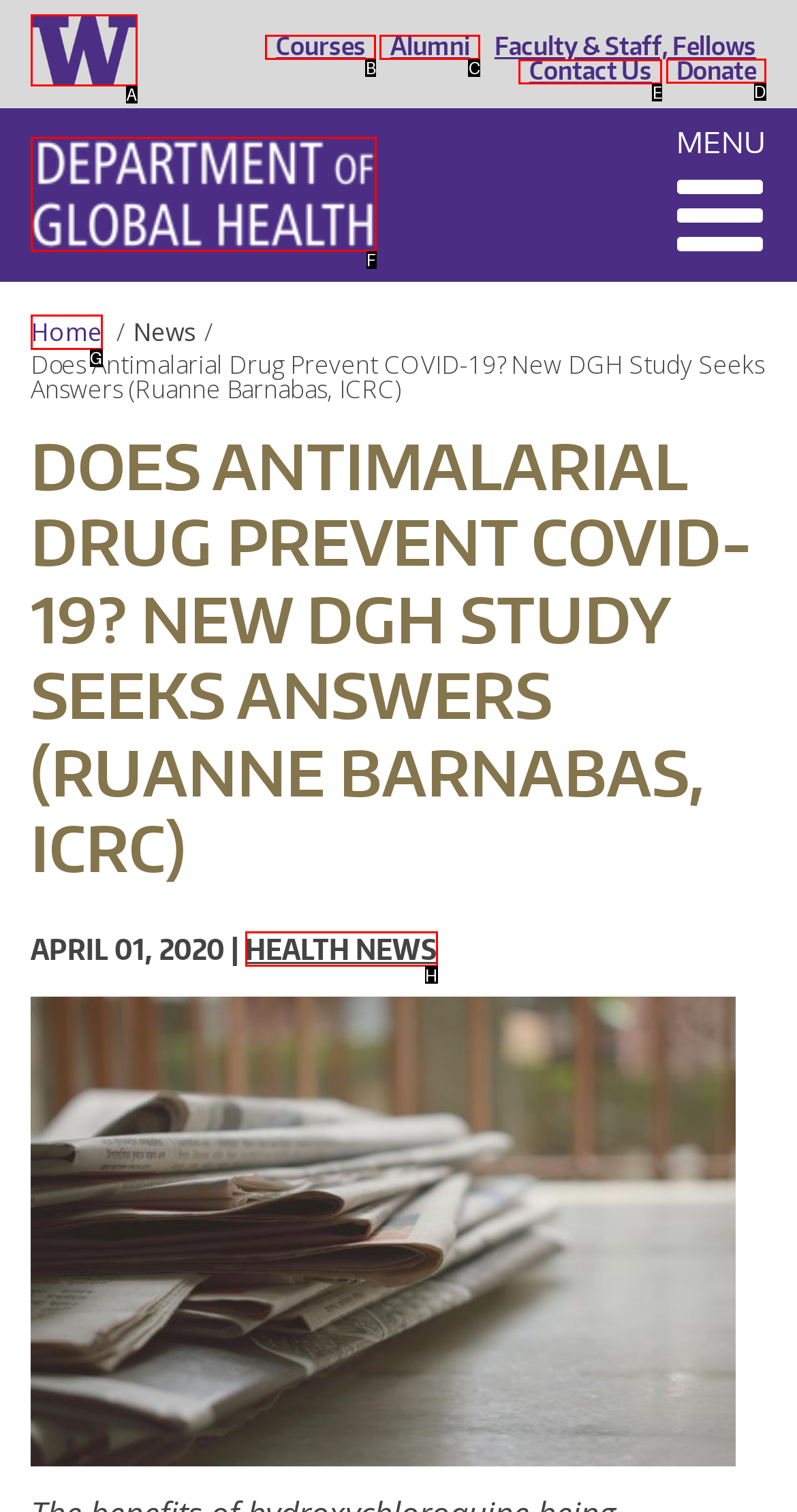Determine the HTML element to be clicked to complete the task: Click the Donate link. Answer by giving the letter of the selected option.

D